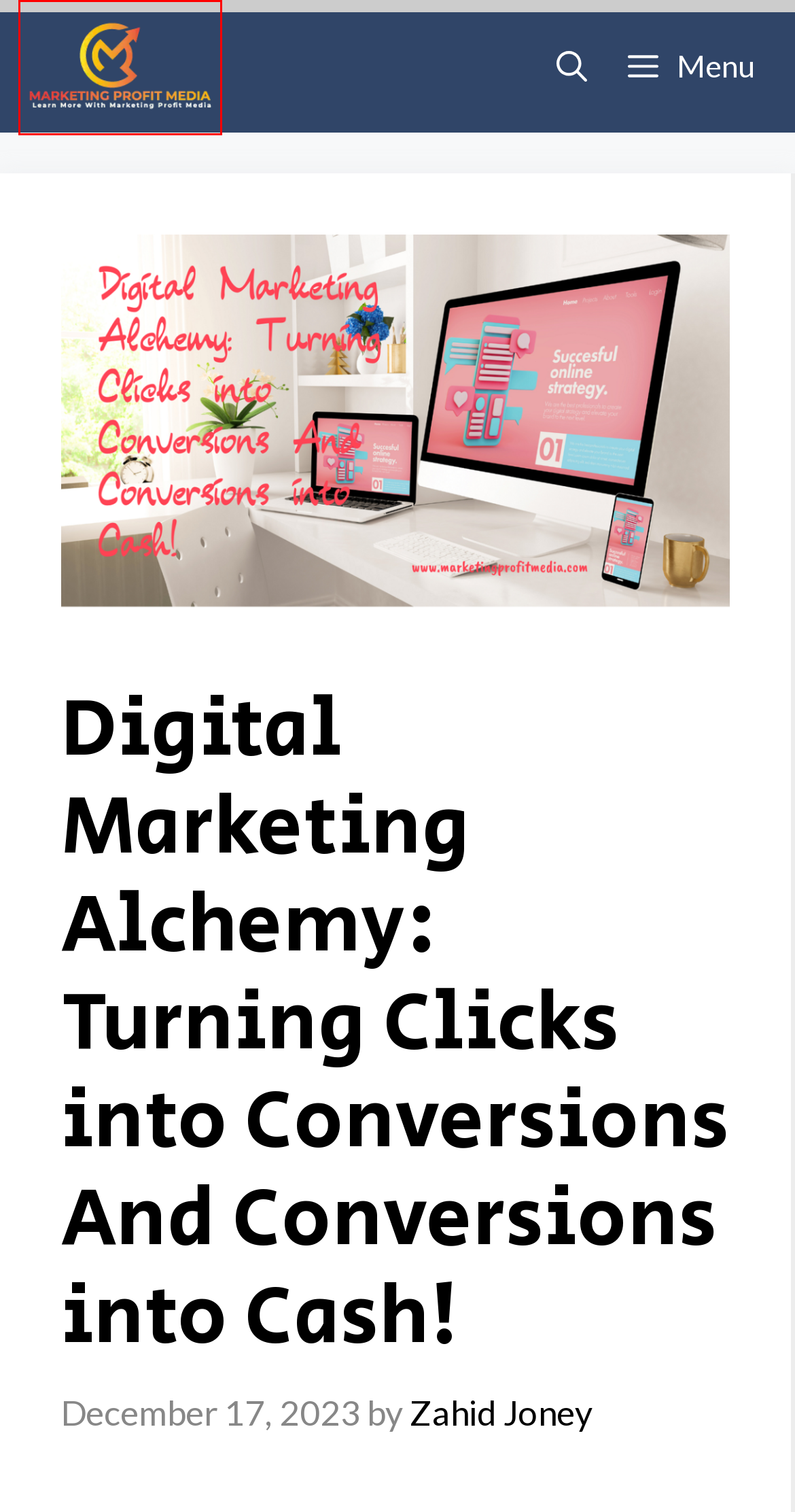Inspect the provided webpage screenshot, concentrating on the element within the red bounding box. Select the description that best represents the new webpage after you click the highlighted element. Here are the candidates:
A. Blogger's Guide to Profitable Blogging - Rake in Cash!
B. AI MarketingHub Review - All-In-One Powerful AI Marketing Tool
C. Legal Disclaimer Guidelines - Everything You Need to Know
D. SEOBuddy AI Review - Rank Any Website On Google 1st Page!
E. Zahid Joney, Author at Marketing Profit Media
F. Marketing Mastery Tips: Unveiling Insider Tips
G. VidProAI Studio Review - All-In-One AI Video Messaging Autopilot
H. Marketing Profit Media – Learn More With Marketing Profit Media

H